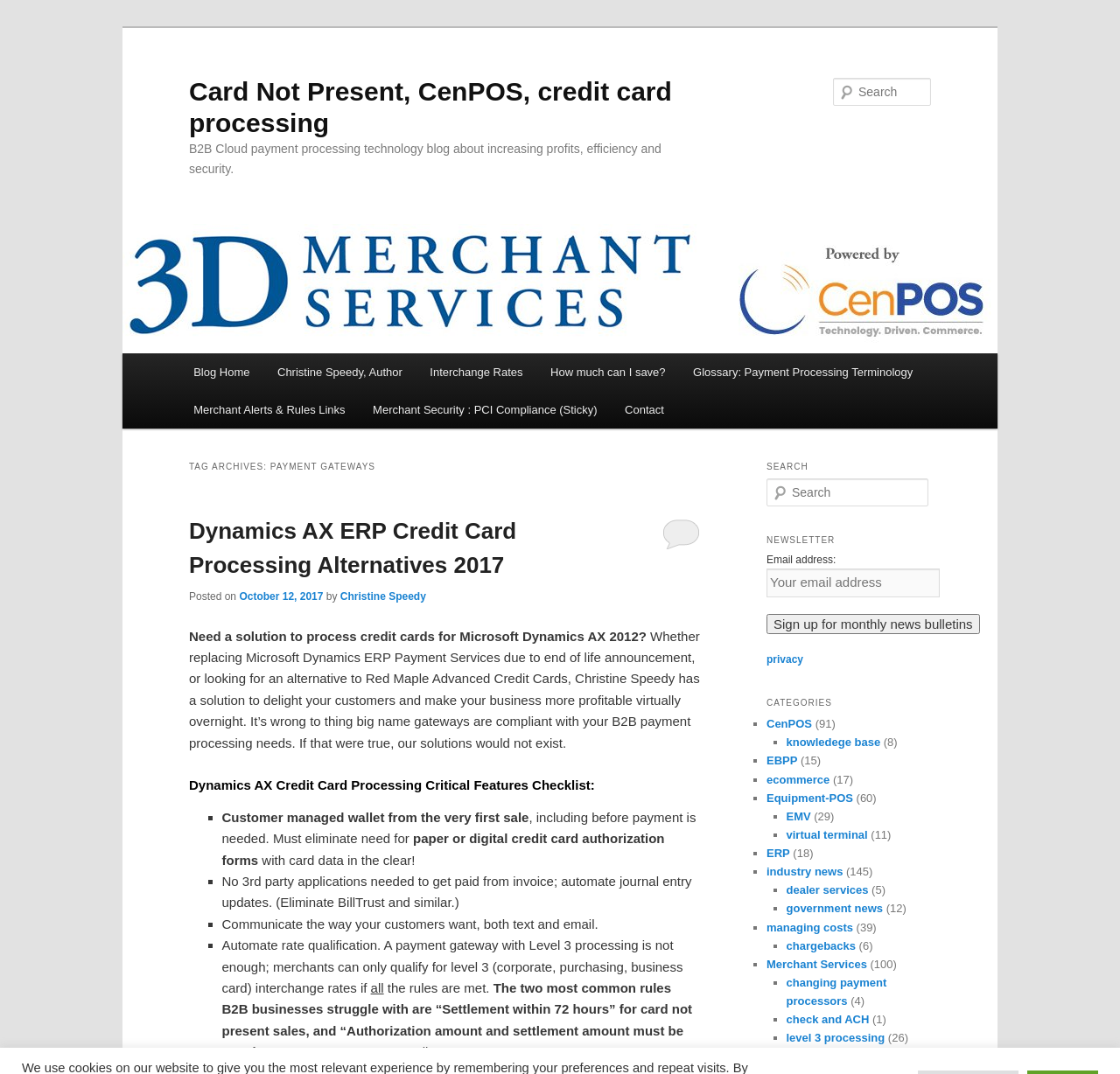Please locate the bounding box coordinates of the element's region that needs to be clicked to follow the instruction: "Read the blog post about Dynamics AX ERP Credit Card Processing Alternatives 2017". The bounding box coordinates should be provided as four float numbers between 0 and 1, i.e., [left, top, right, bottom].

[0.169, 0.466, 0.625, 0.548]